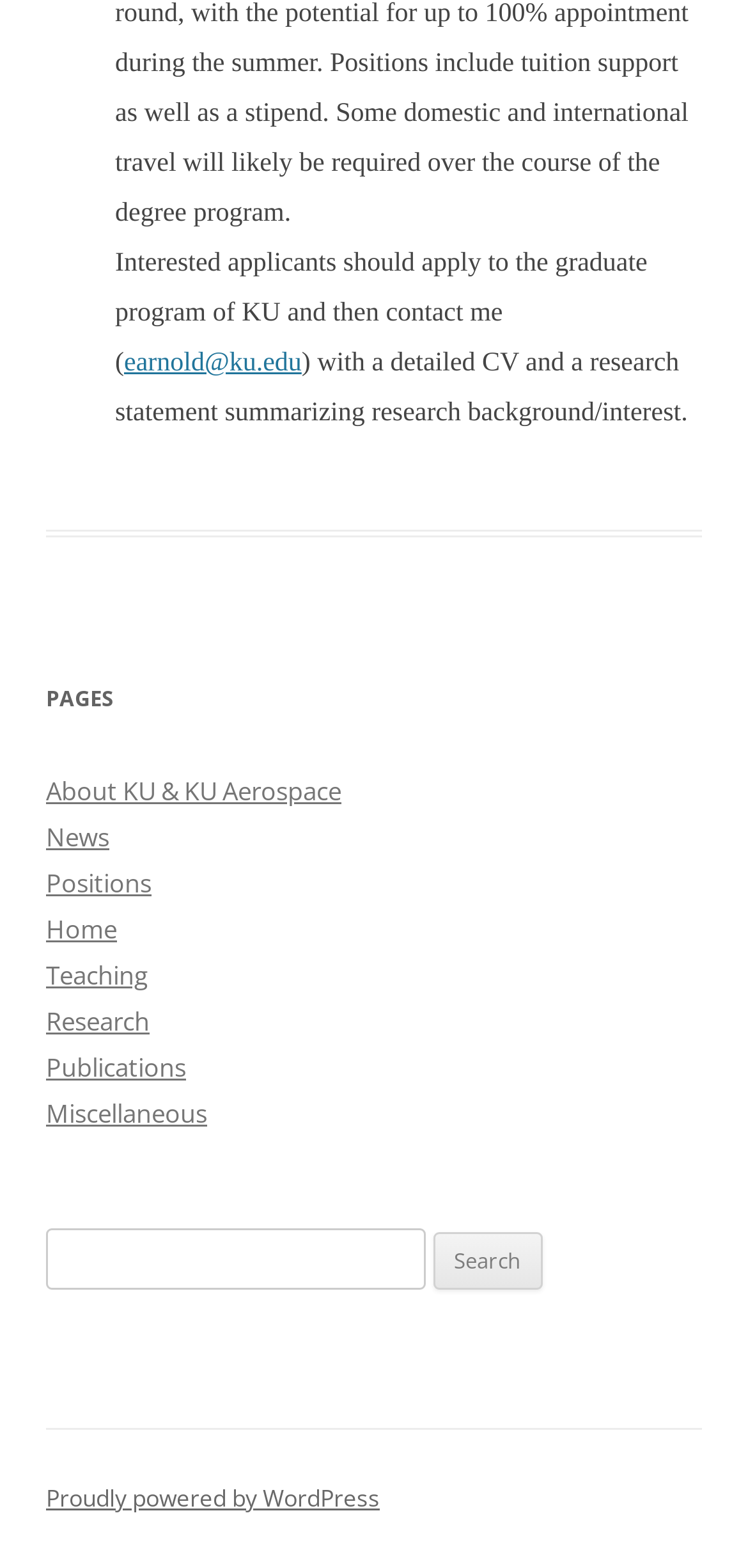Specify the bounding box coordinates of the area to click in order to follow the given instruction: "search for something."

[0.062, 0.783, 0.568, 0.823]